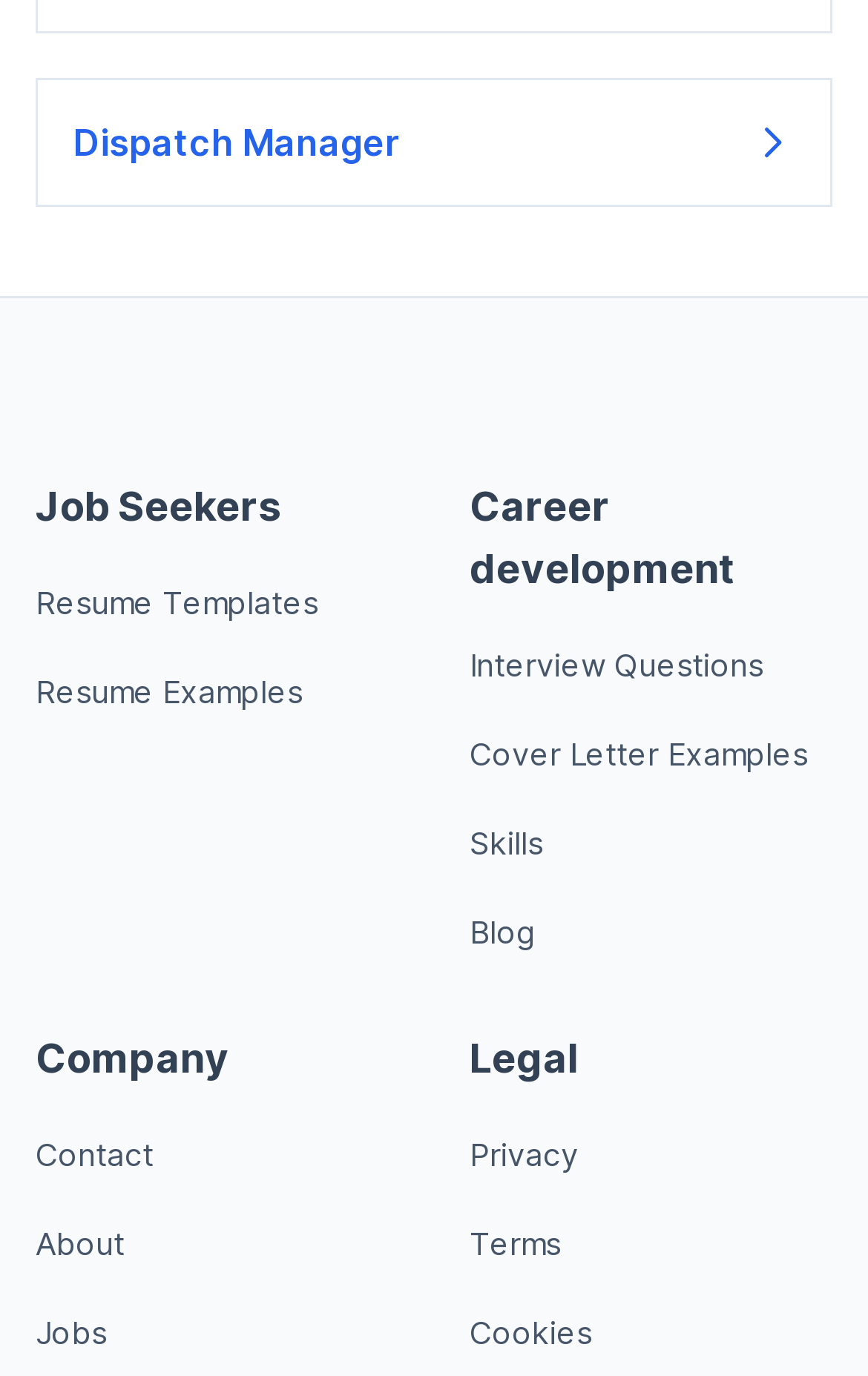Can you provide the bounding box coordinates for the element that should be clicked to implement the instruction: "Explore Resume Templates"?

[0.041, 0.424, 0.367, 0.452]